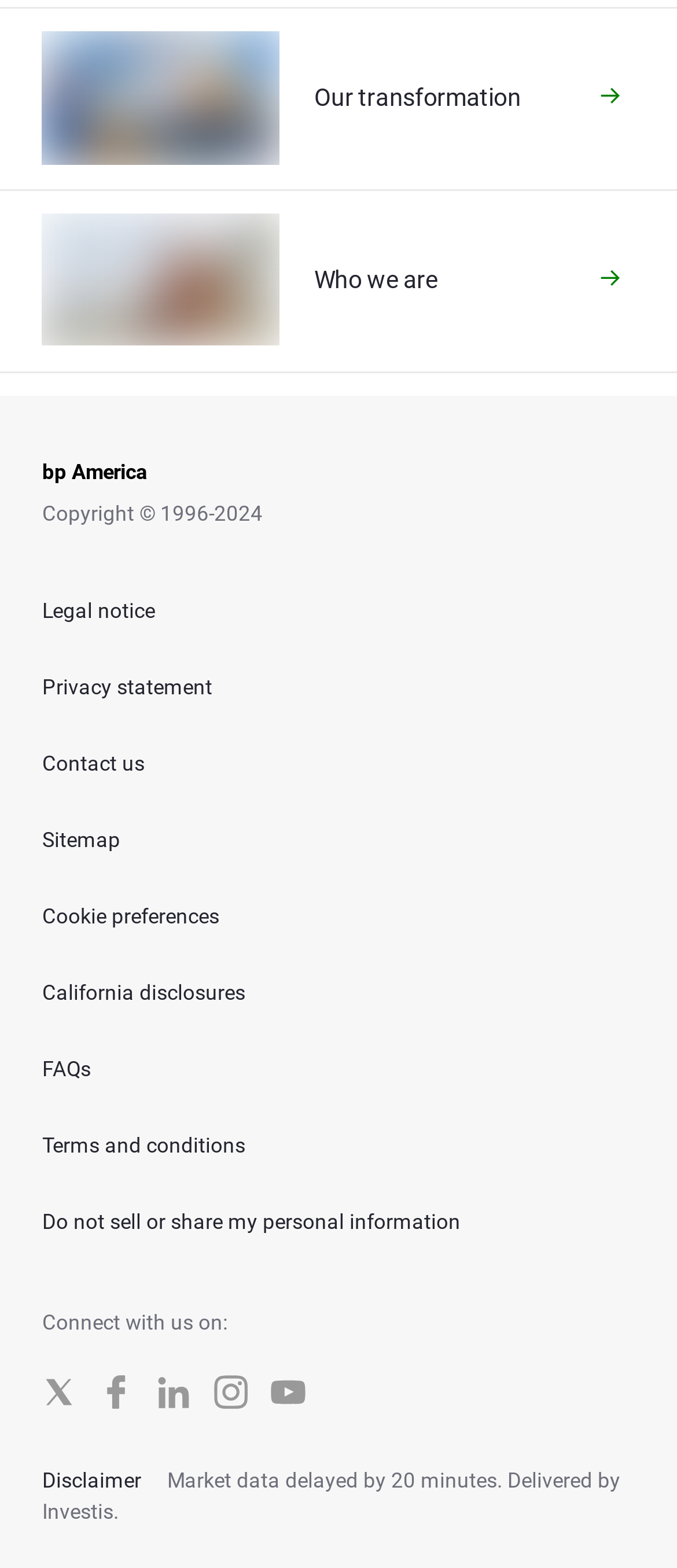Identify the bounding box coordinates of the element to click to follow this instruction: 'Follow us on Twitter'. Ensure the coordinates are four float values between 0 and 1, provided as [left, top, right, bottom].

[0.062, 0.877, 0.114, 0.899]